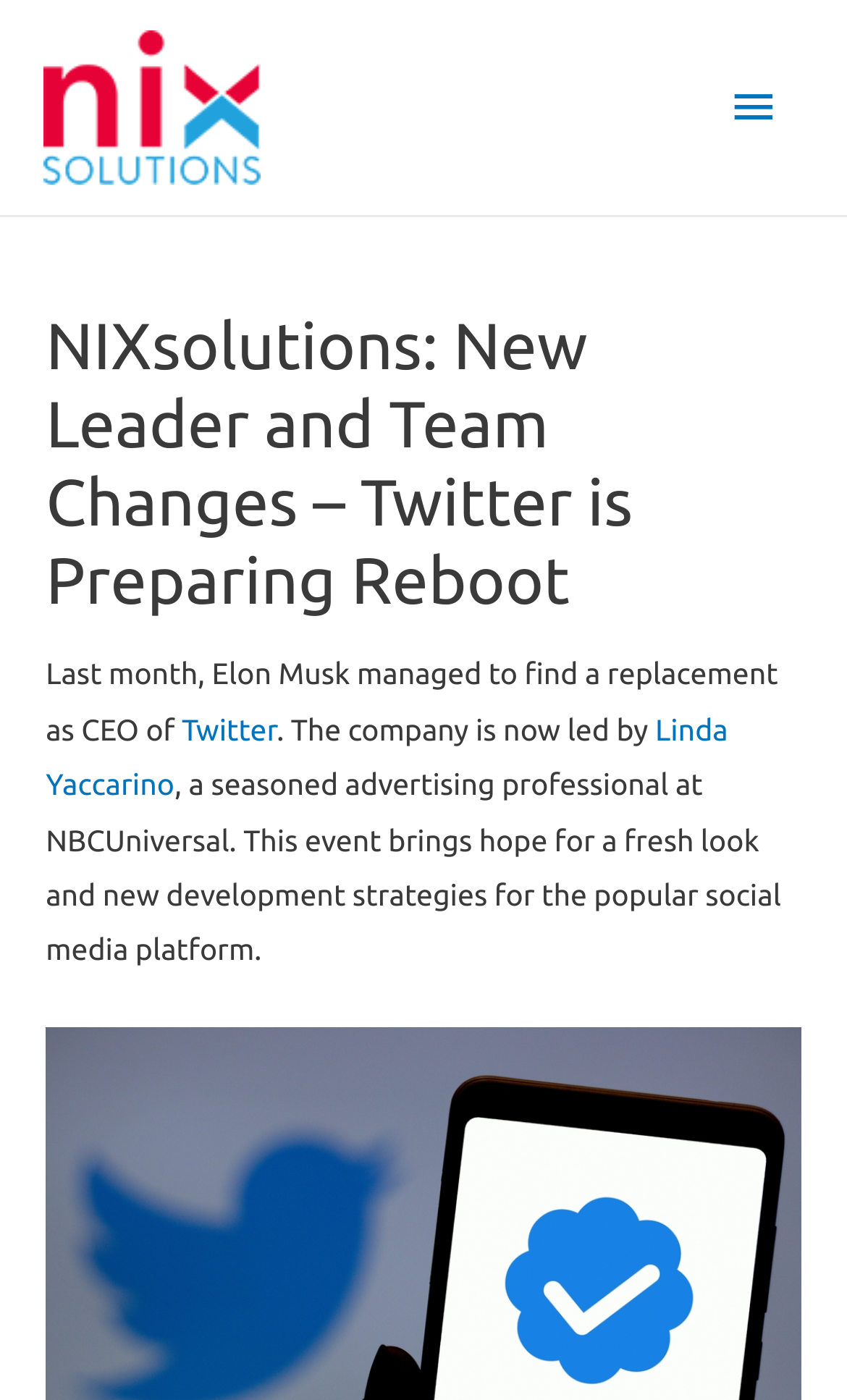Please determine the bounding box coordinates for the element with the description: "alt="NIX Solutions"".

[0.054, 0.893, 0.946, 0.917]